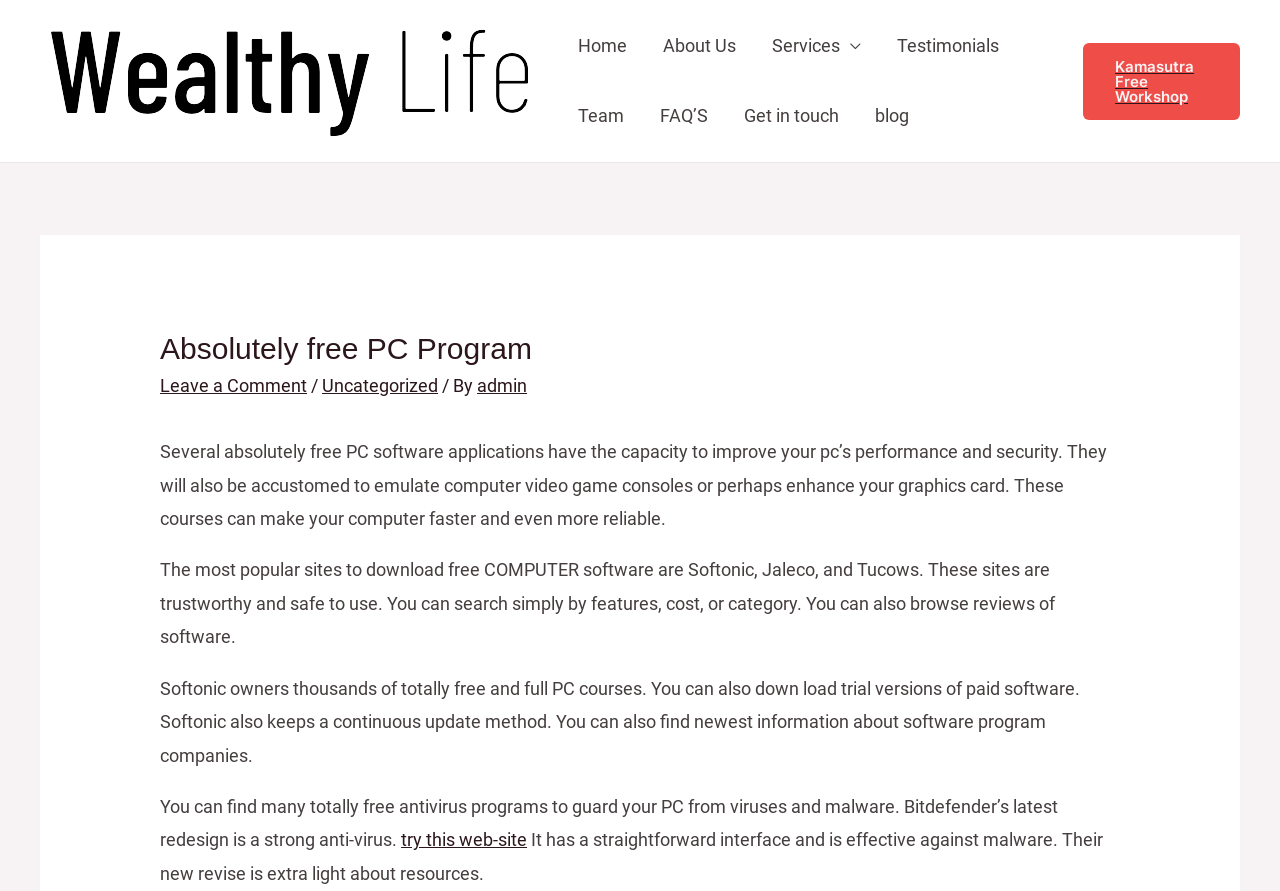Identify the bounding box coordinates for the UI element described as follows: About Us. Use the format (top-left x, top-left y, bottom-right x, bottom-right y) and ensure all values are floating point numbers between 0 and 1.

[0.504, 0.012, 0.589, 0.091]